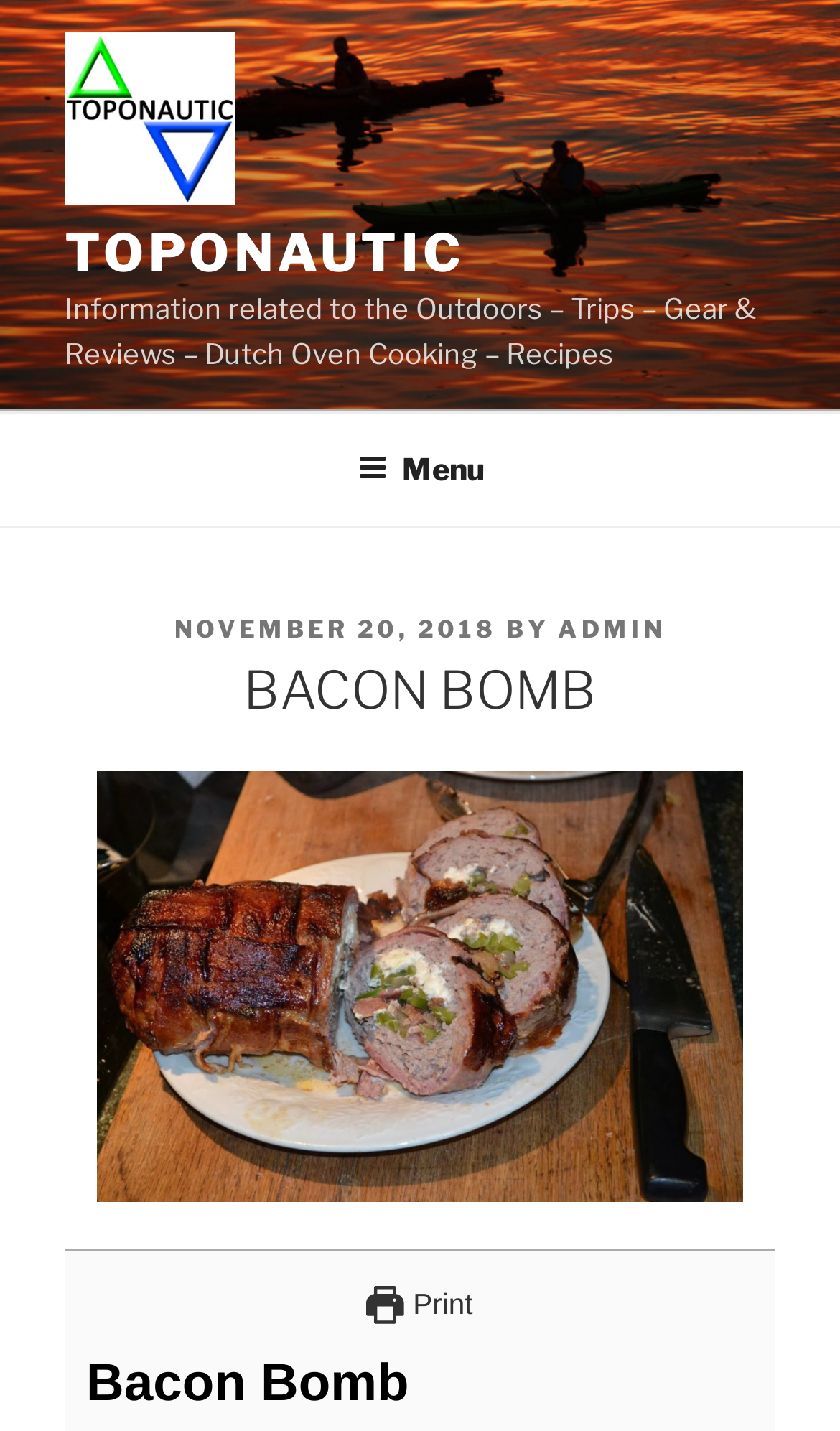Using the description "Menu", locate and provide the bounding box of the UI element.

[0.388, 0.291, 0.612, 0.364]